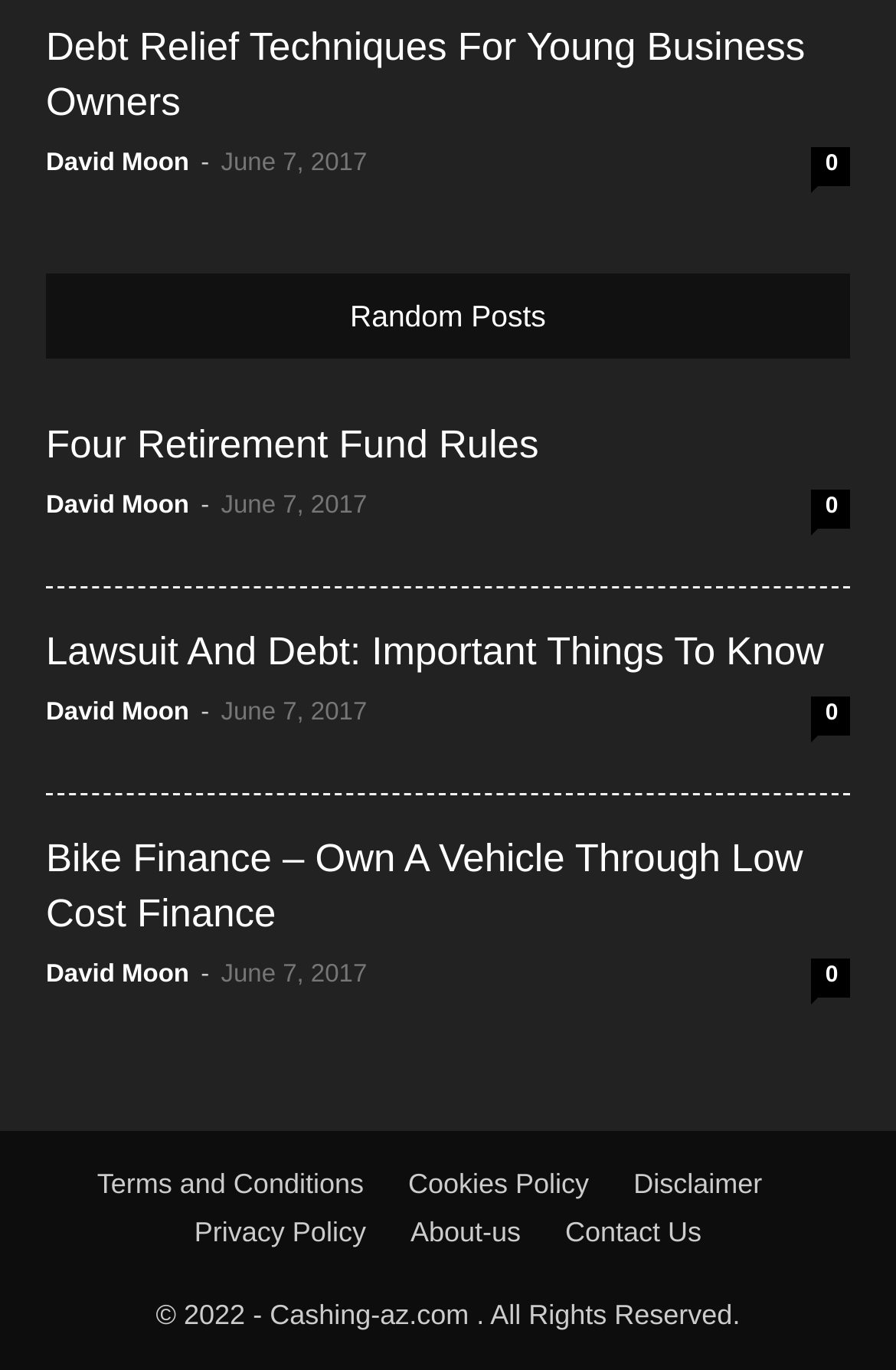Answer the question briefly using a single word or phrase: 
Who is the author of these articles?

David Moon